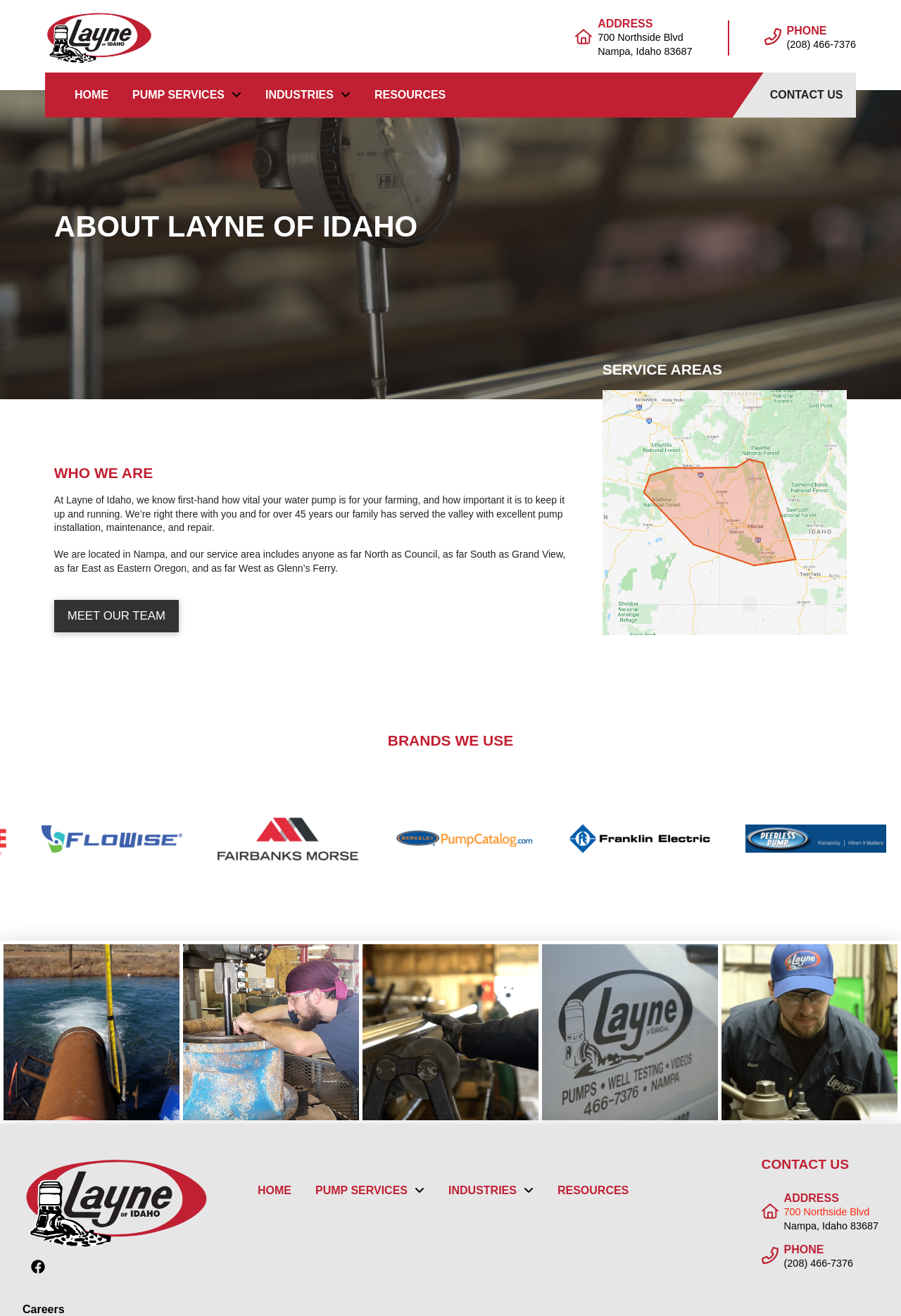From the element description Pump Services, predict the bounding box coordinates of the UI element. The coordinates must be specified in the format (top-left x, top-left y, bottom-right x, bottom-right y) and should be within the 0 to 1 range.

[0.337, 0.891, 0.484, 0.918]